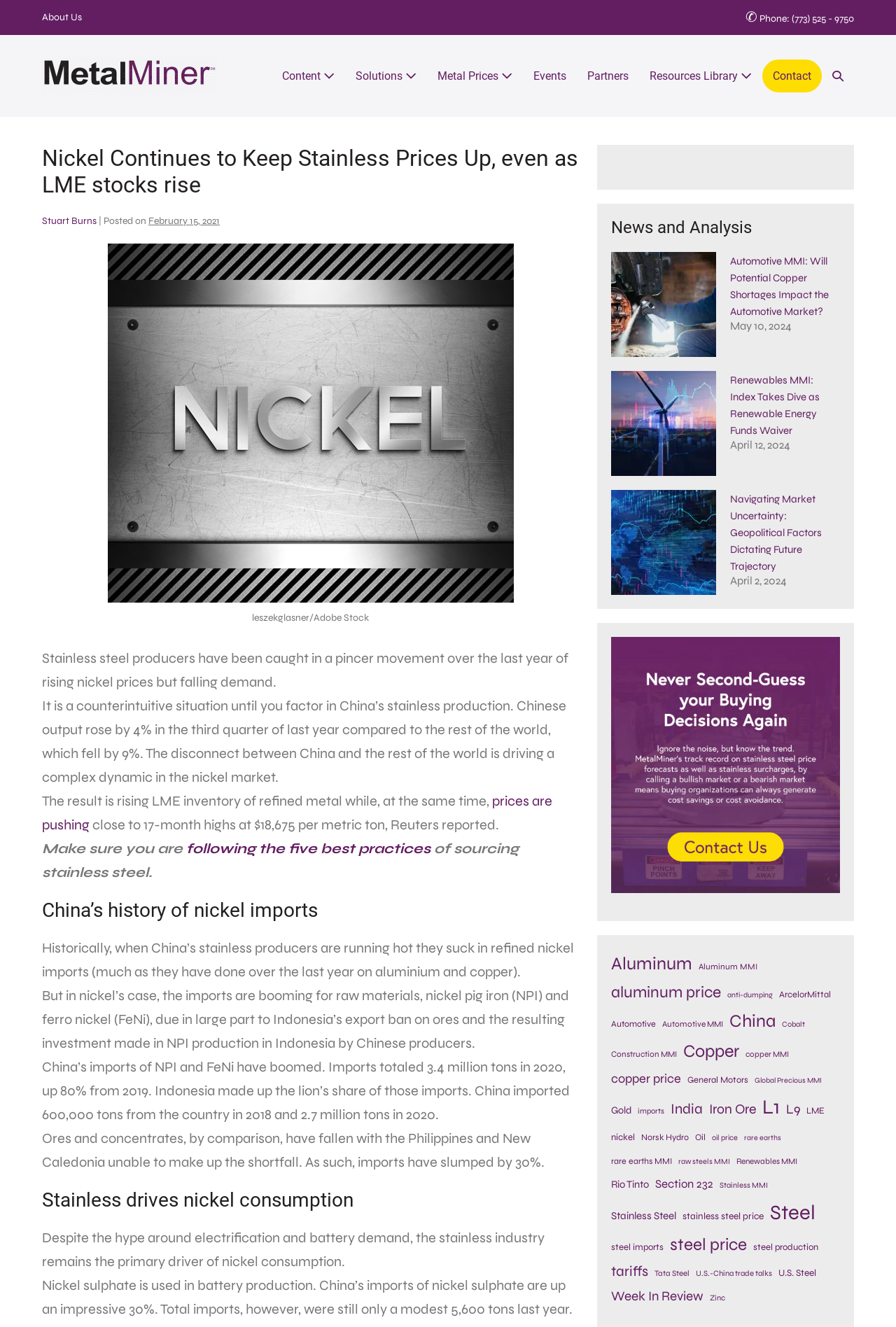Determine the bounding box coordinates for the HTML element mentioned in the following description: "rare earths MMI". The coordinates should be a list of four floats ranging from 0 to 1, represented as [left, top, right, bottom].

[0.682, 0.849, 0.75, 0.86]